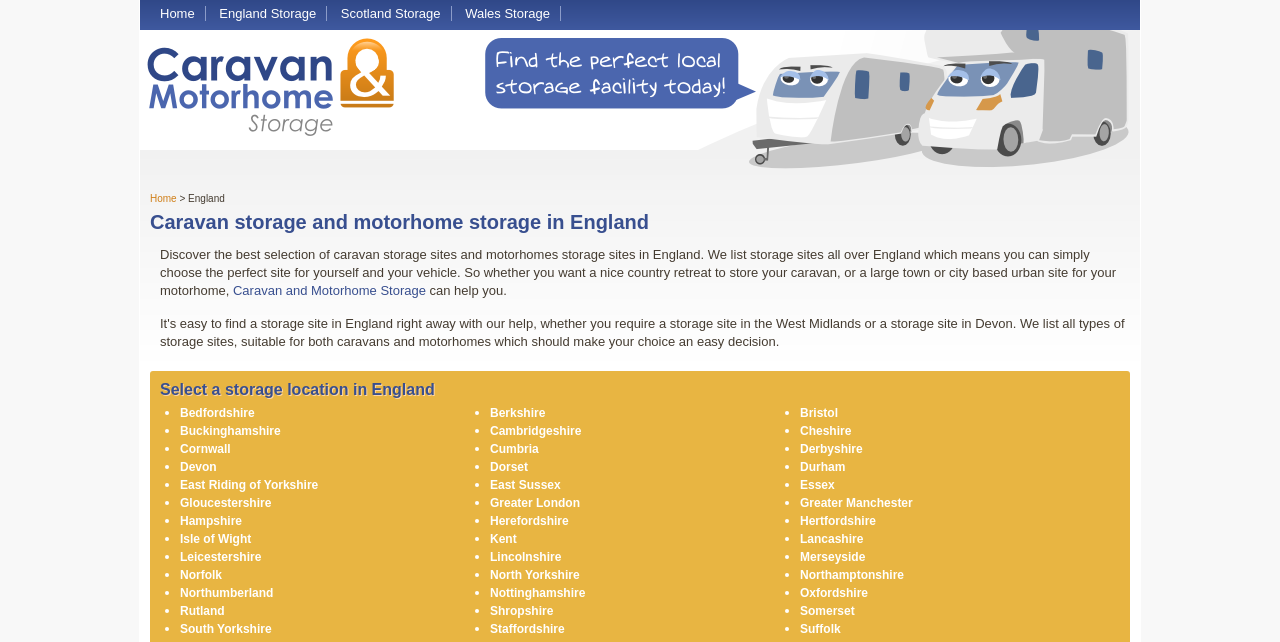What type of vehicles are mentioned on this webpage? Based on the screenshot, please respond with a single word or phrase.

Caravans and motorhomes